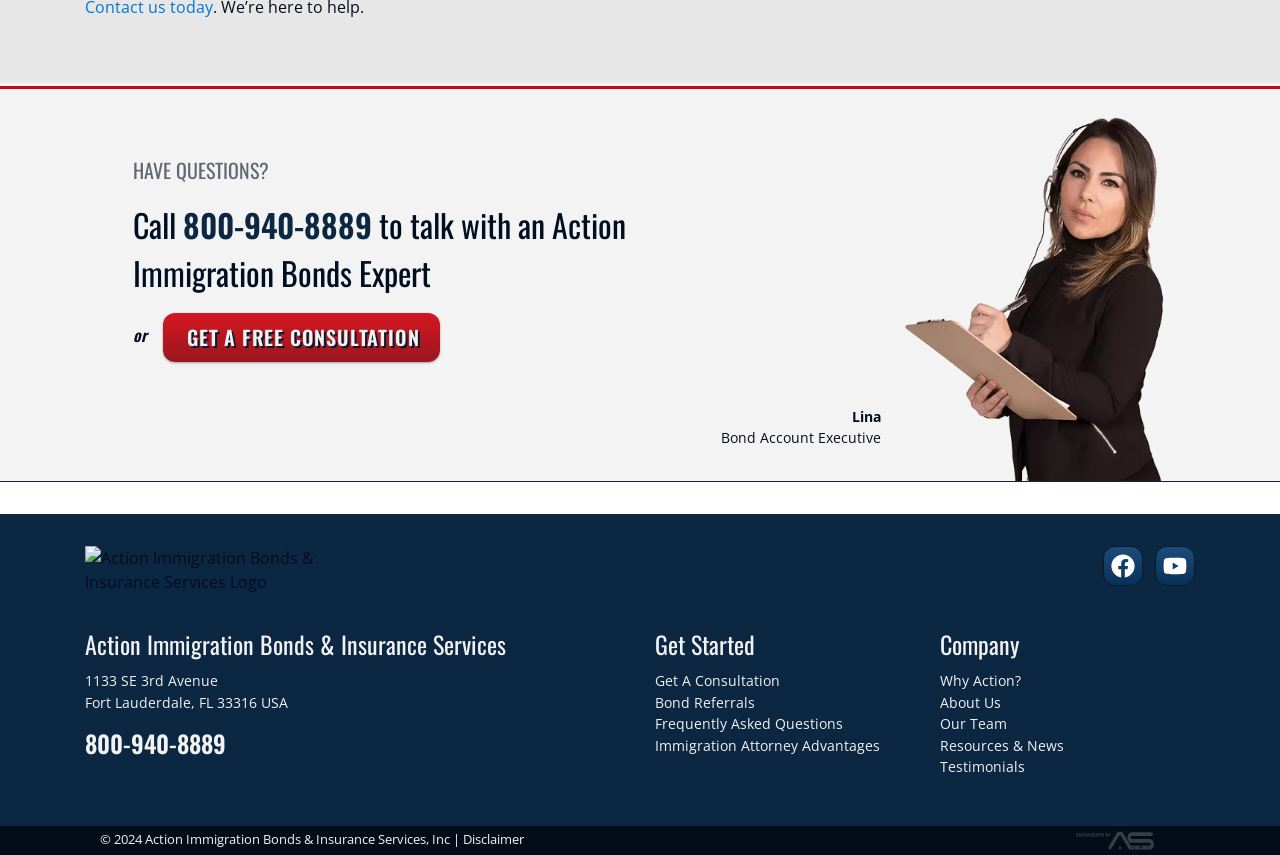Use a single word or phrase to answer the following:
What is the copyright year of Action Immigration Bonds & Insurance Services, Inc?

2024